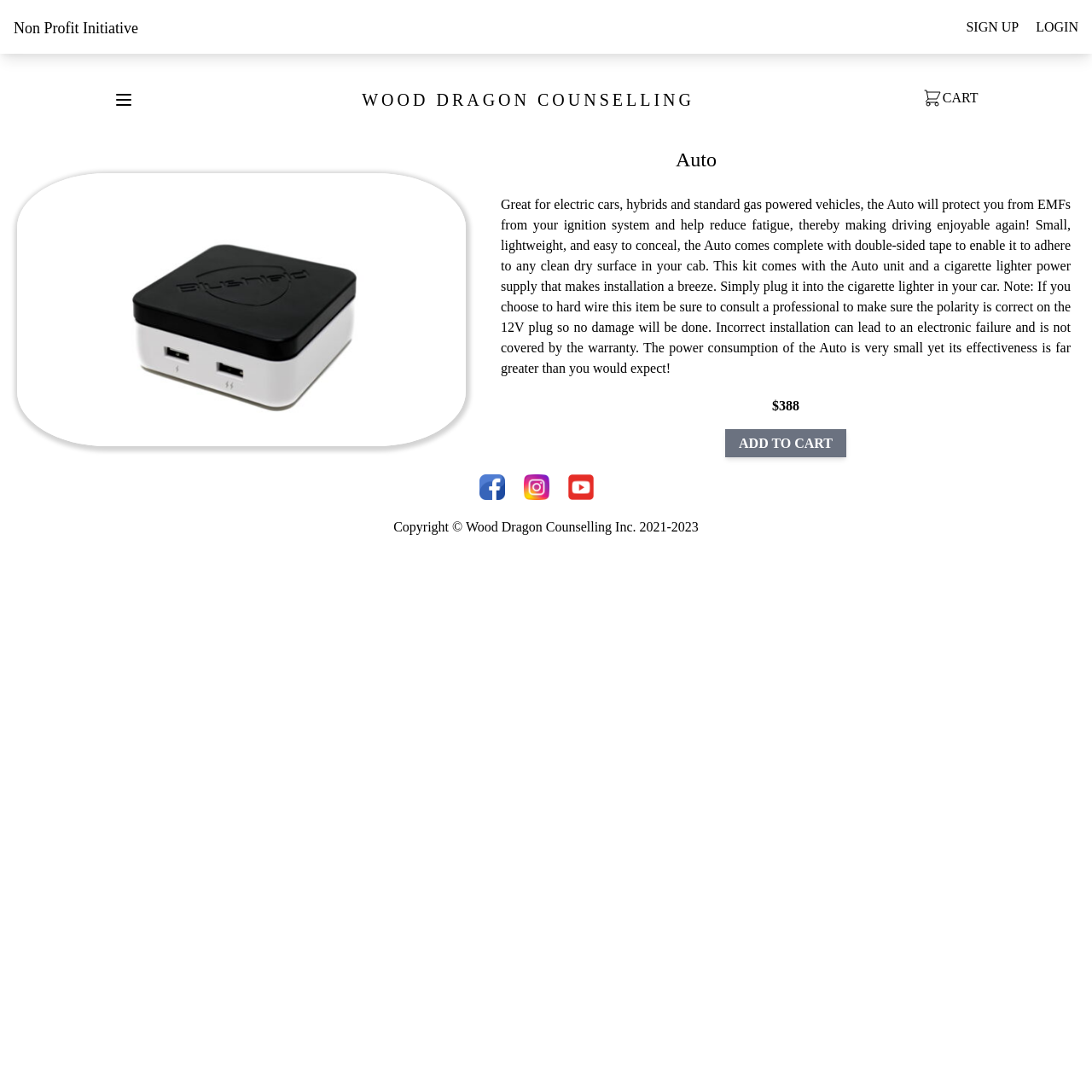Determine the bounding box coordinates of the clickable region to carry out the instruction: "Login to your account".

[0.949, 0.018, 0.988, 0.031]